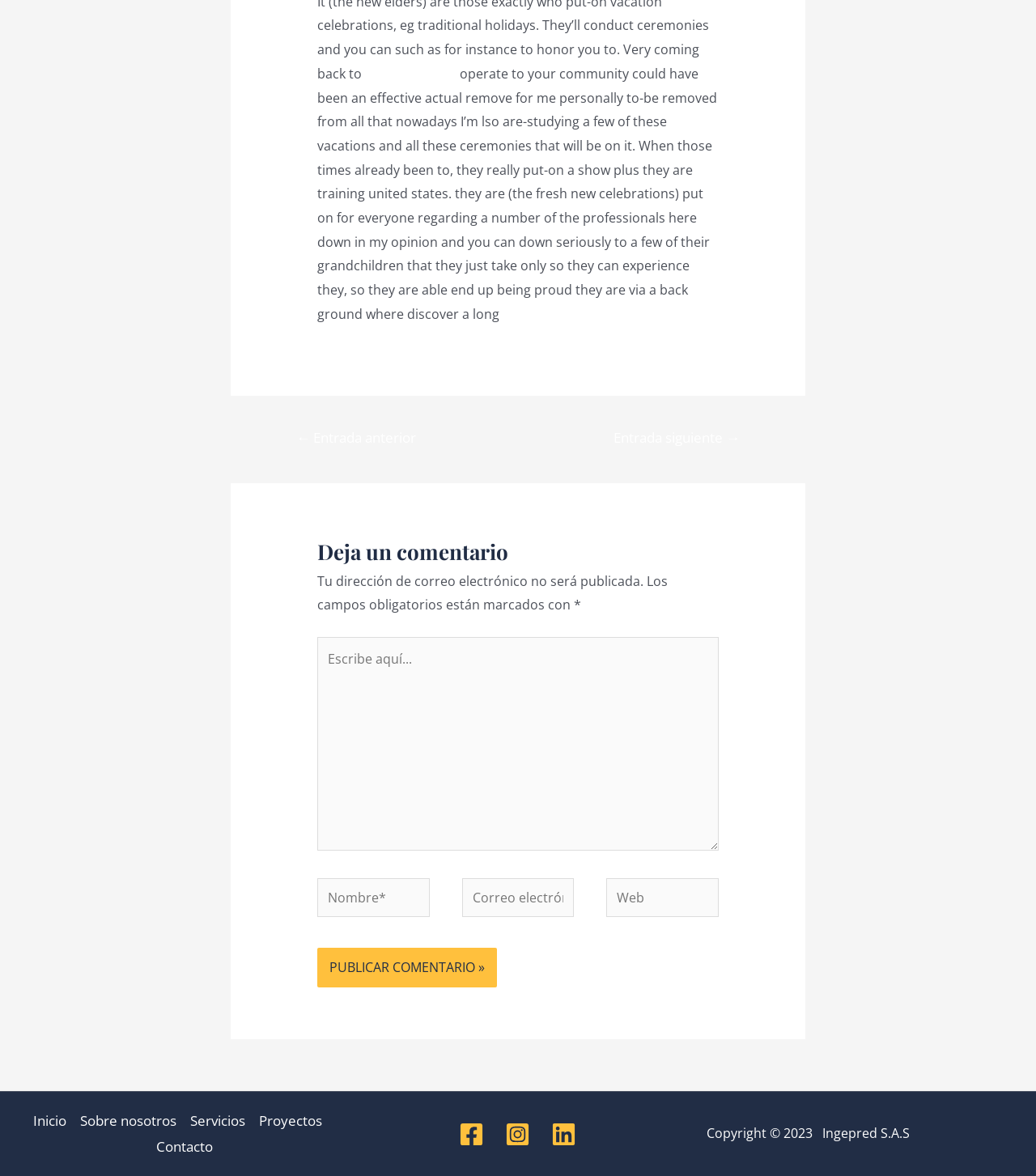Please identify the bounding box coordinates of the element's region that needs to be clicked to fulfill the following instruction: "Read the 'History Of Federal Minimum Wage' essay". The bounding box coordinates should consist of four float numbers between 0 and 1, i.e., [left, top, right, bottom].

None